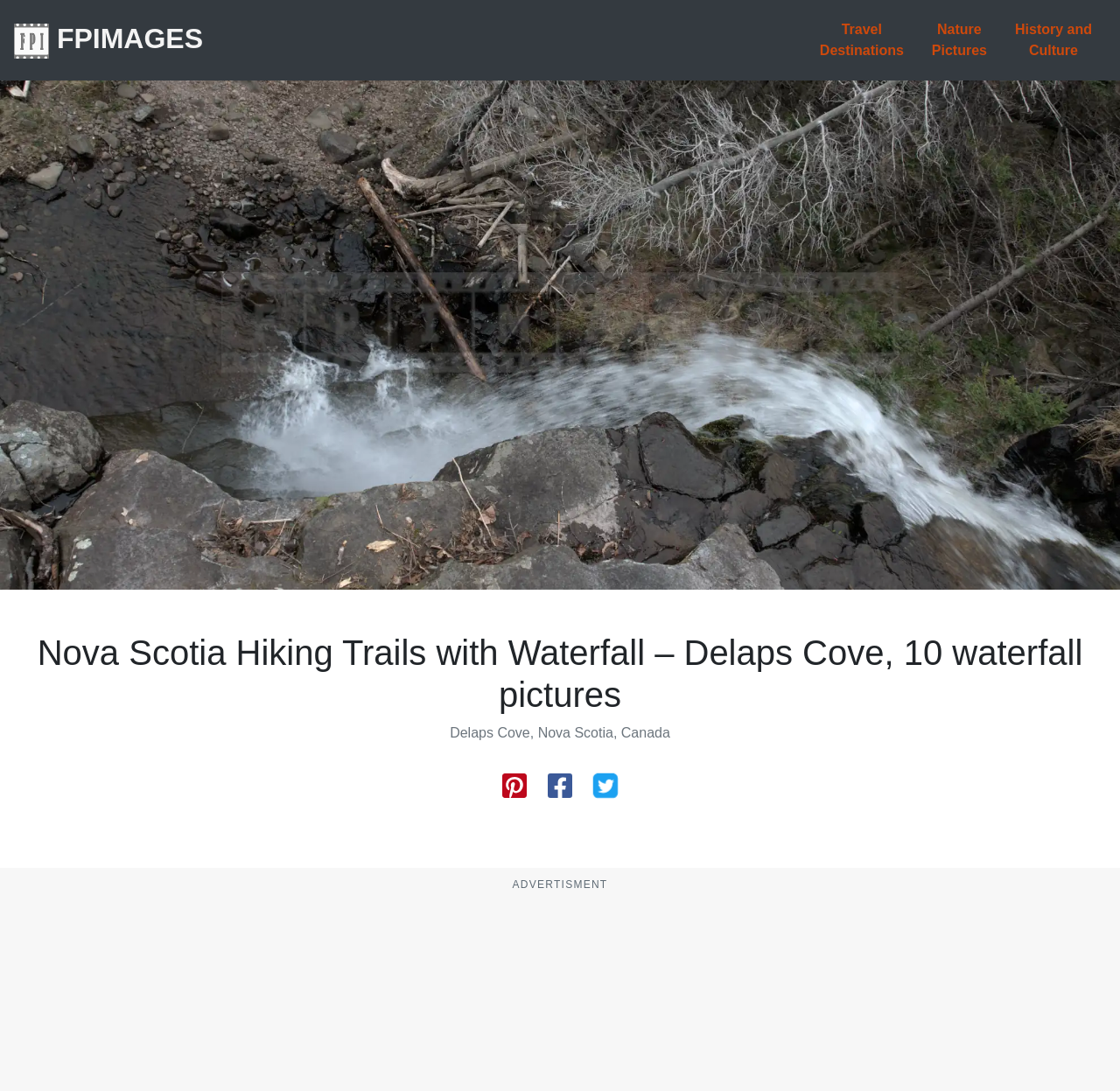Identify the bounding box coordinates for the element you need to click to achieve the following task: "View Delaps Cove Waterfall picture". The coordinates must be four float values ranging from 0 to 1, formatted as [left, top, right, bottom].

[0.0, 0.074, 1.0, 0.54]